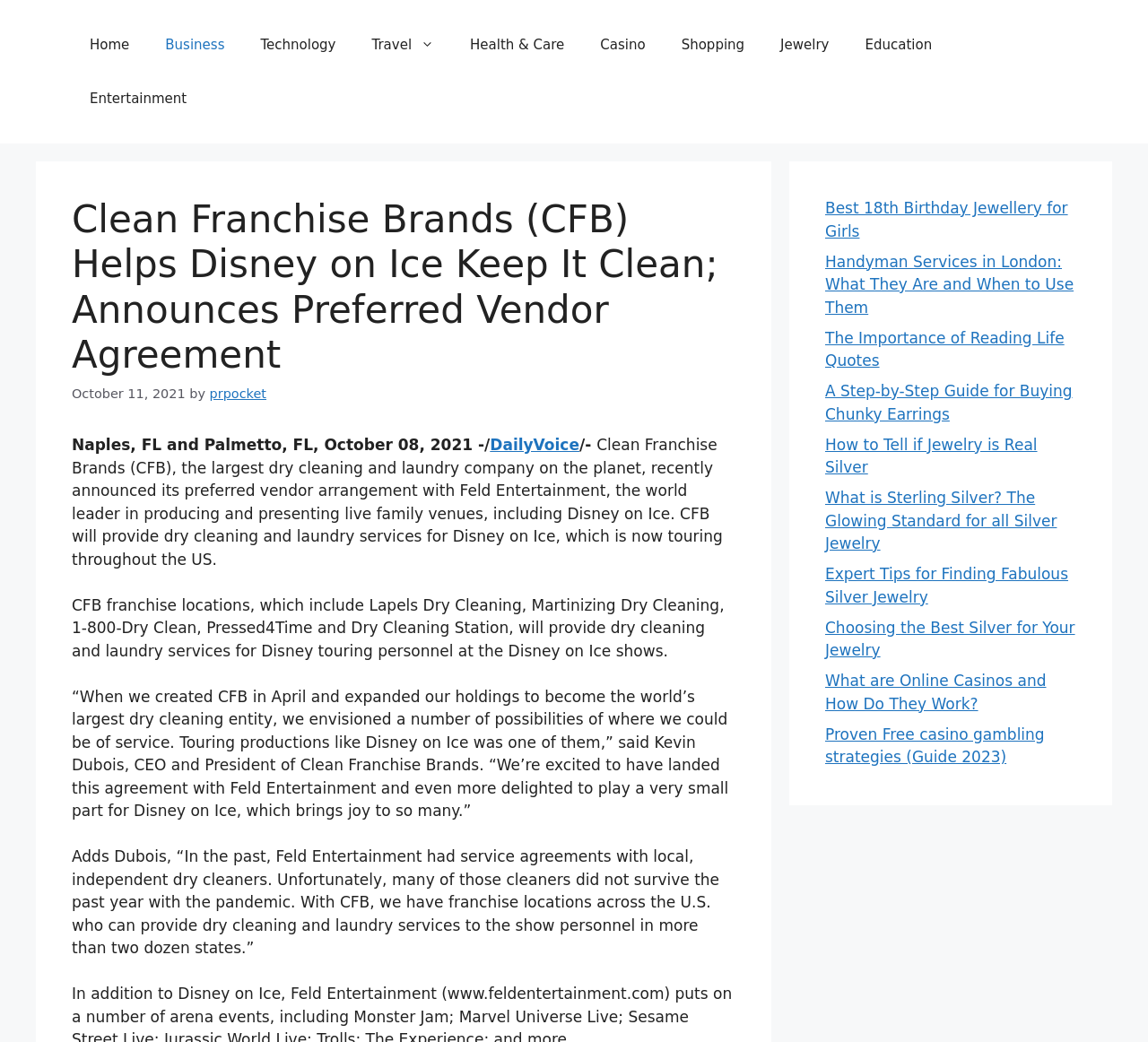Determine the bounding box coordinates for the HTML element mentioned in the following description: "prpocket". The coordinates should be a list of four floats ranging from 0 to 1, represented as [left, top, right, bottom].

[0.182, 0.371, 0.232, 0.384]